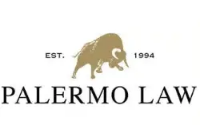Answer this question using a single word or a brief phrase:
What type of cases does Palermo Law focus on?

personal injury